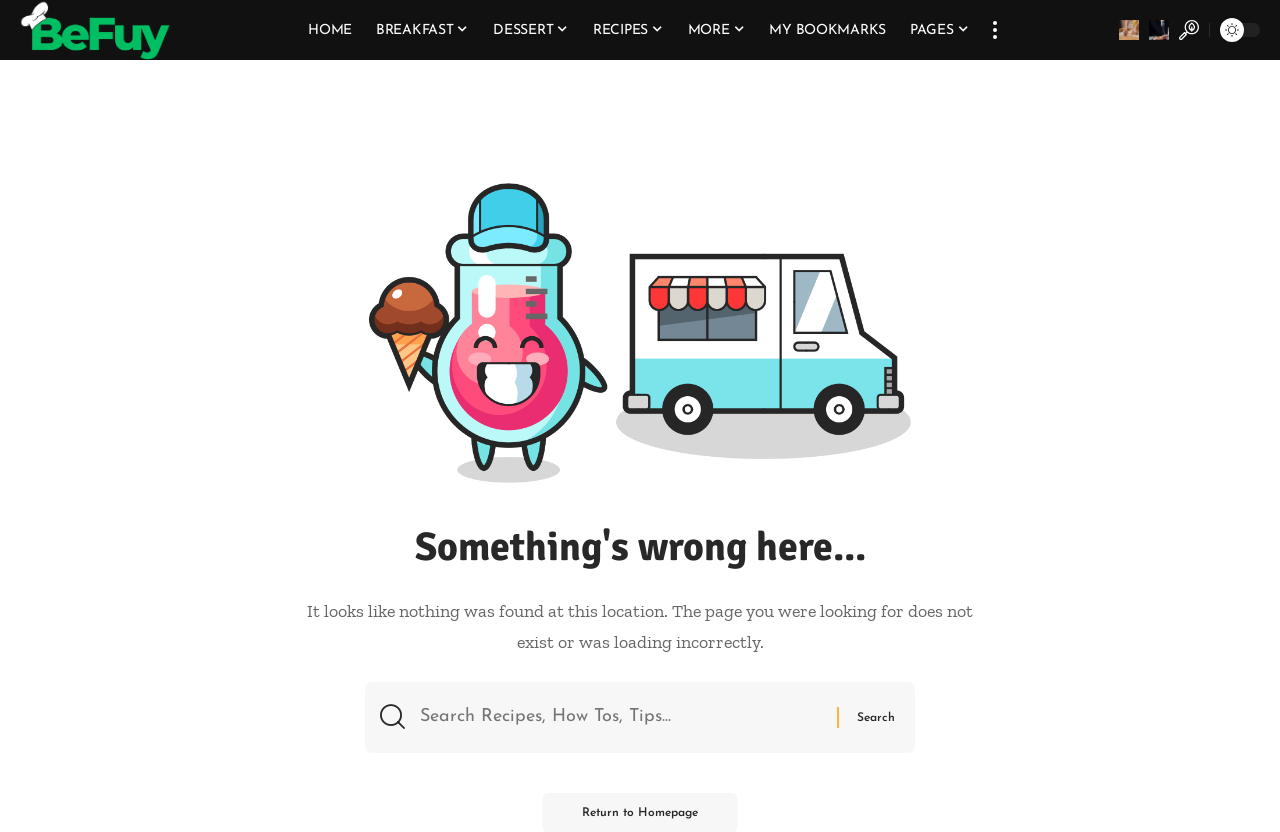Offer a detailed account of what is visible on the webpage.

The webpage displays a "Page Not Found" error message. At the top left, there is a link and an image with the text "Olives Dried Recipes". Below this, a navigation menu labeled "main menu" spans across the top of the page, containing 7 links: "HOME", "BREAKFAST", "DESSERT", "RECIPES", "MORE", "MY BOOKMARKS", and "PAGES". 

To the right of the navigation menu, there are three more links: "more", "sign in", and "notification", followed by a "search" link. 

The main content of the page is a heading that reads "Something's wrong here..." and a paragraph of text explaining that the page was not found. Below this, there is a search box with a label "Search for:" and a "Search" button.